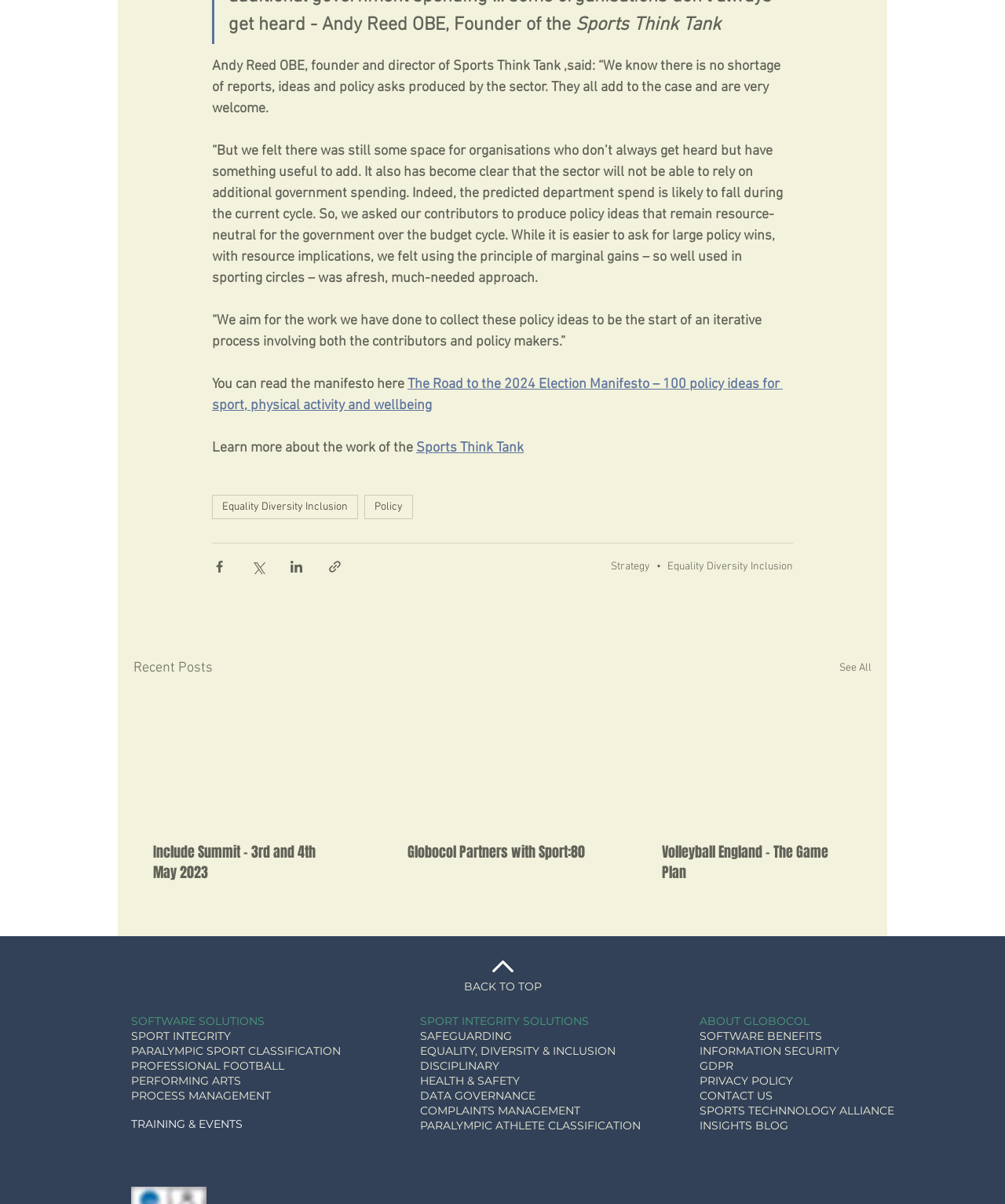Find the bounding box coordinates of the element to click in order to complete the given instruction: "Click on 'Travel'."

None